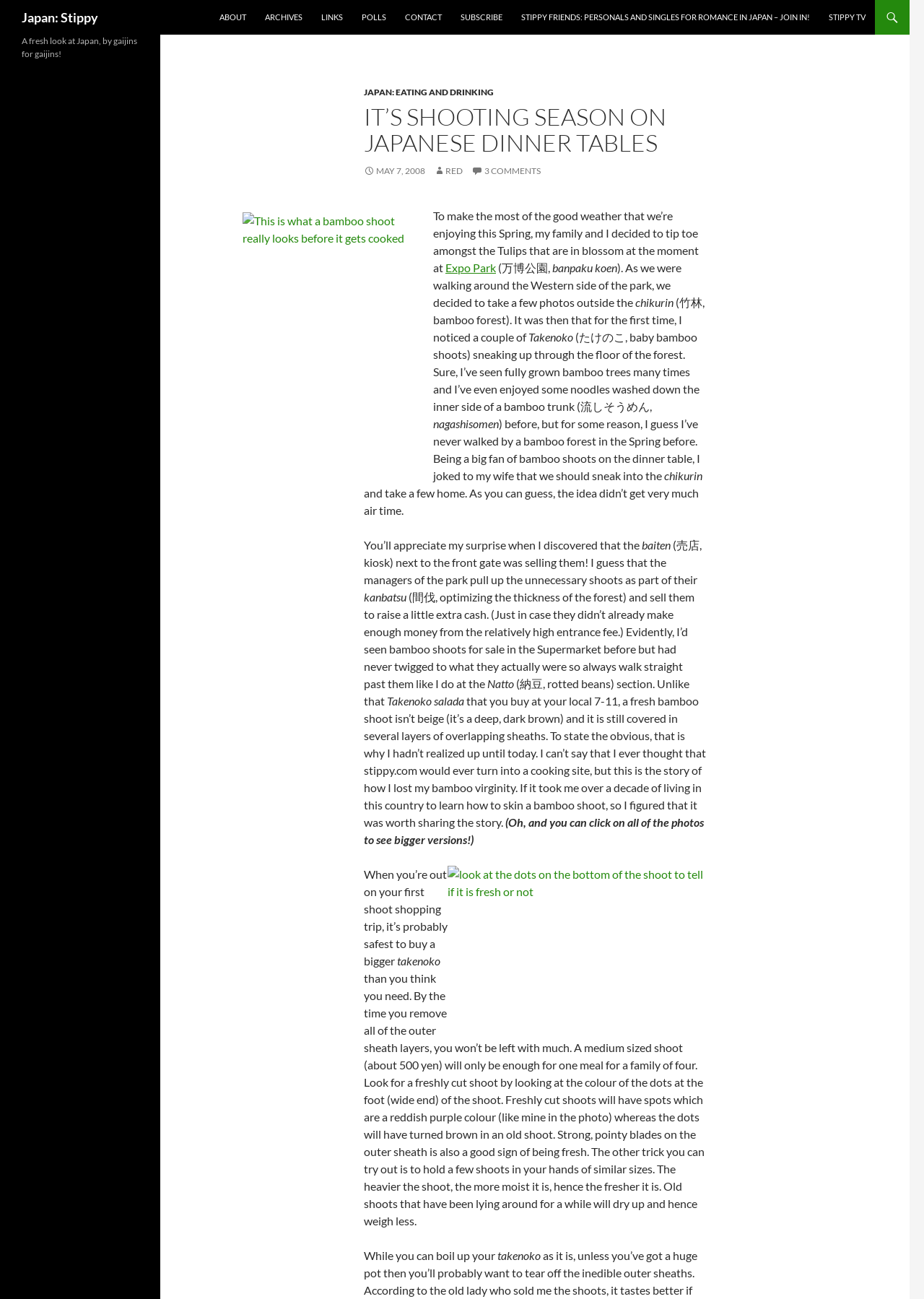Locate the bounding box coordinates of the clickable element to fulfill the following instruction: "Click on the 'Takenoko salada' link". Provide the coordinates as four float numbers between 0 and 1 in the format [left, top, right, bottom].

[0.419, 0.534, 0.502, 0.545]